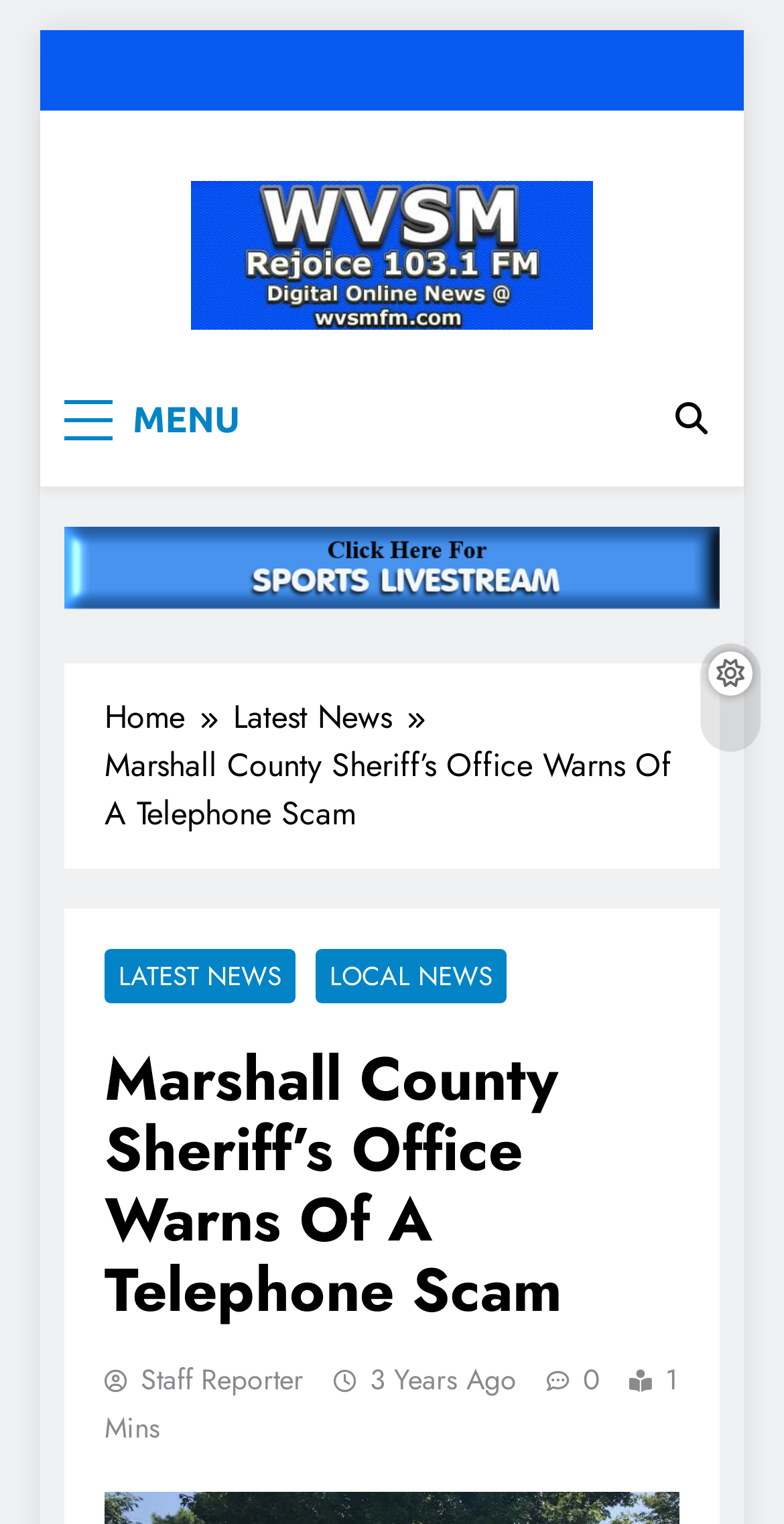Could you provide the bounding box coordinates for the portion of the screen to click to complete this instruction: "Click on the 'MENU' button"?

[0.082, 0.252, 0.327, 0.299]